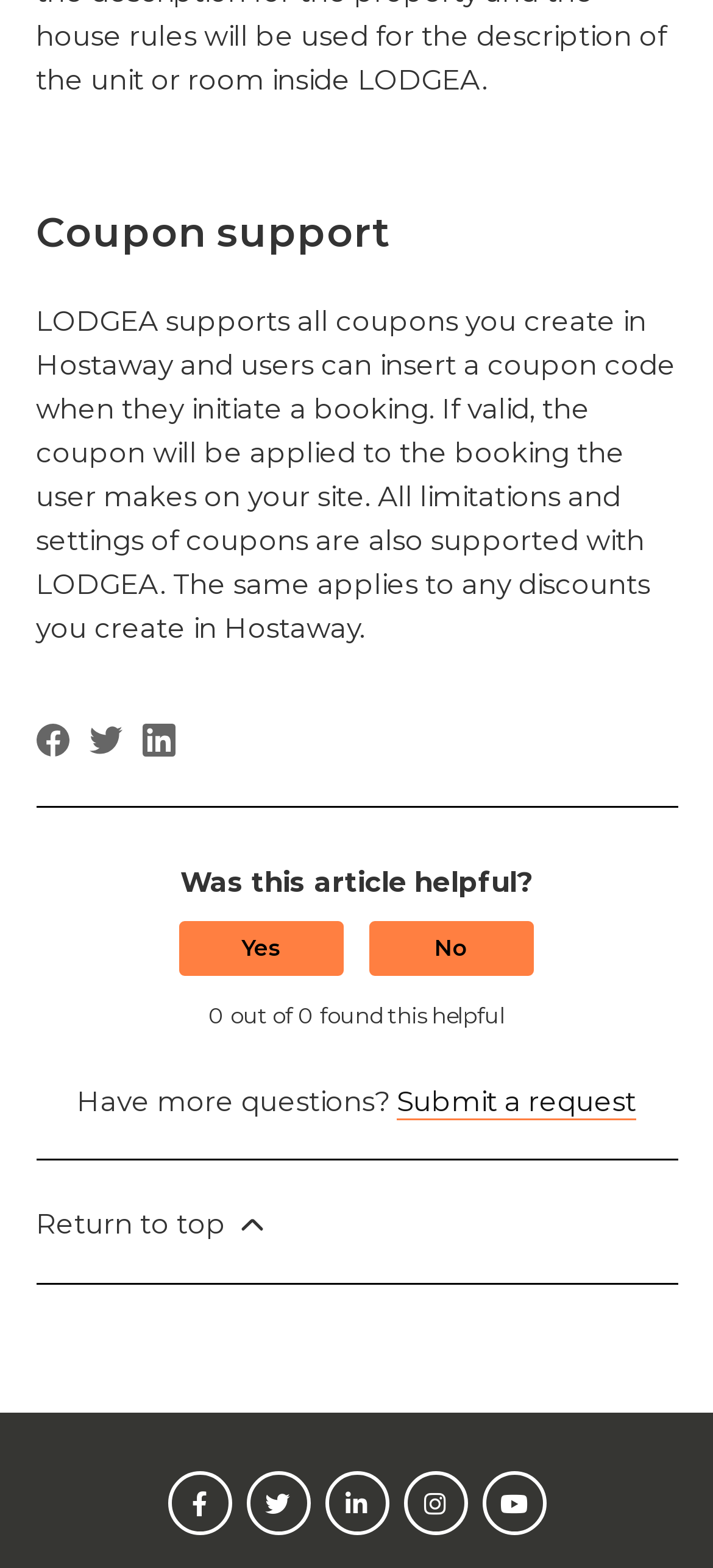Predict the bounding box of the UI element based on this description: "No".

[0.518, 0.588, 0.749, 0.623]